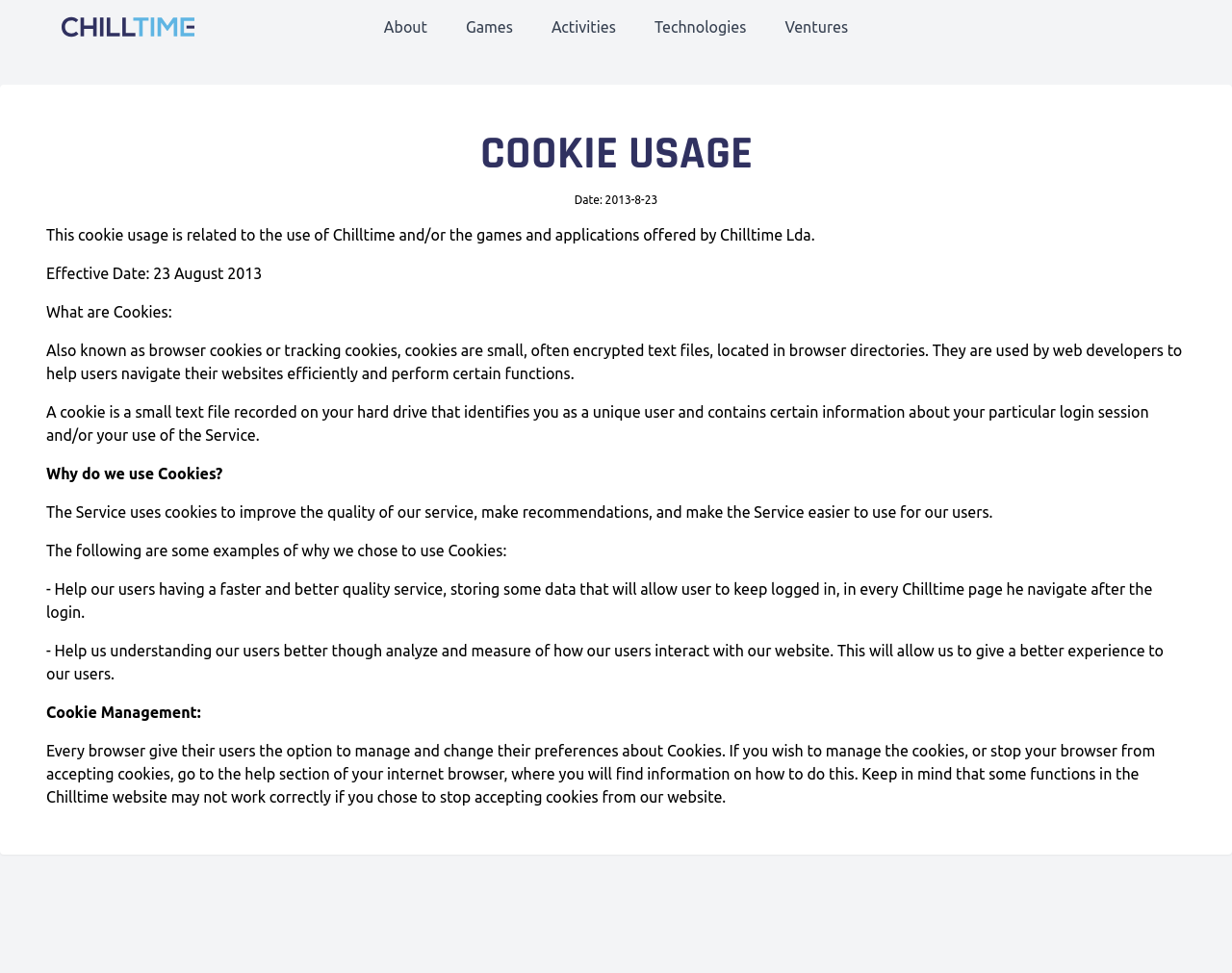Based on the image, provide a detailed response to the question:
What is the purpose of cookies on Chilltime website?

According to the webpage, cookies are used to improve the quality of the service, make recommendations, and make the service easier to use for users. This is stated in the section 'Why do we use Cookies?'.